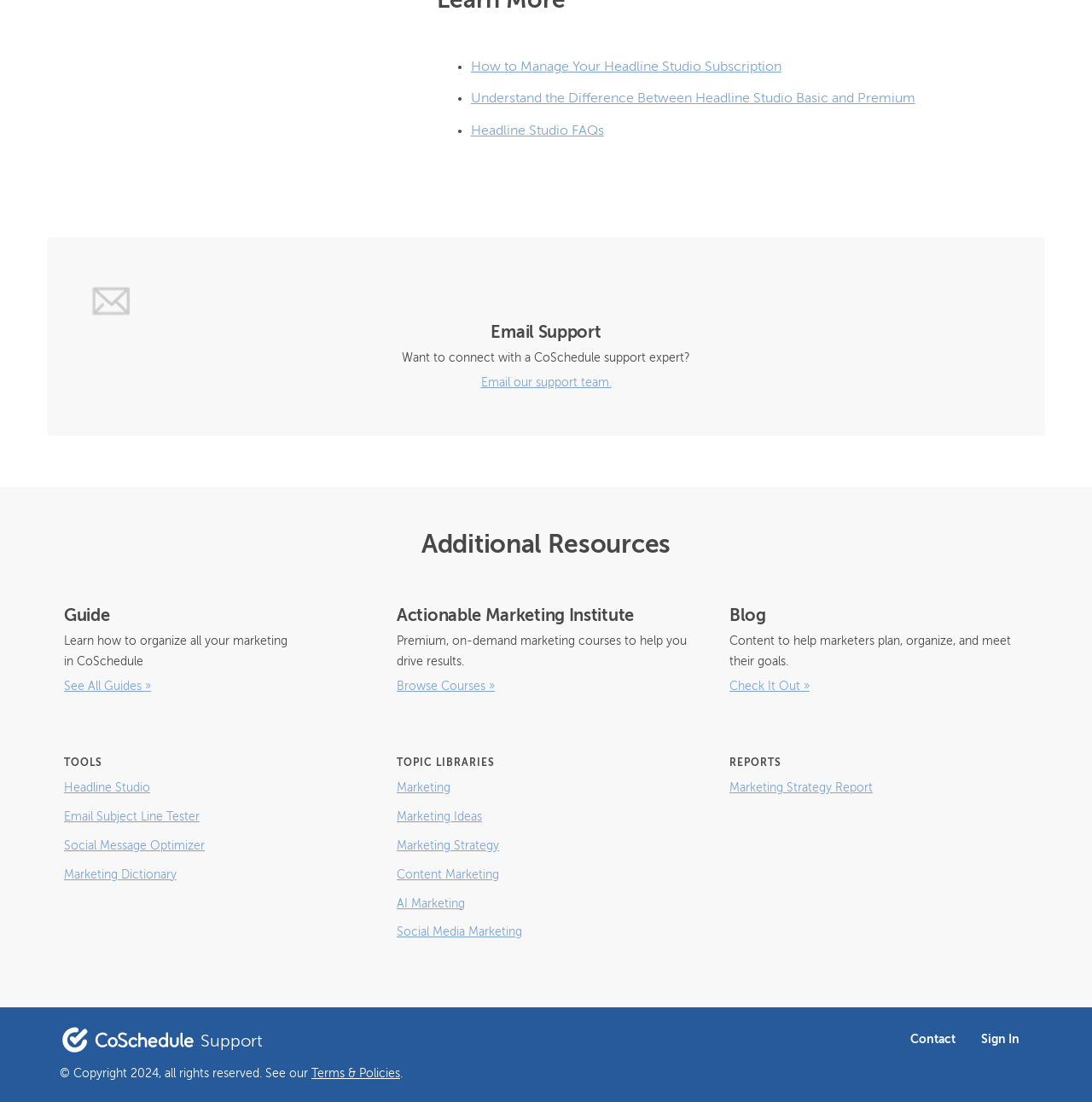Determine the bounding box coordinates of the region to click in order to accomplish the following instruction: "Learn about Headline Studio Subscription". Provide the coordinates as four float numbers between 0 and 1, specifically [left, top, right, bottom].

[0.431, 0.055, 0.715, 0.068]